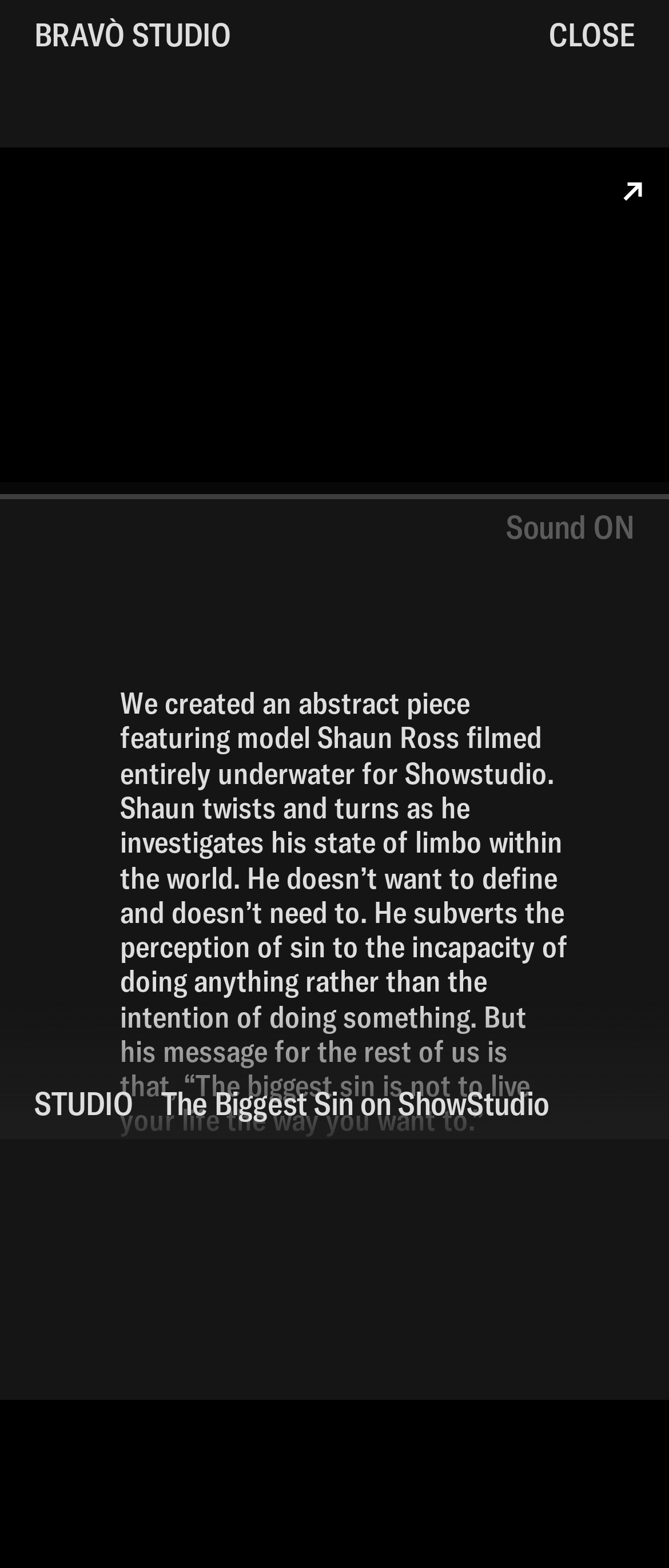Given the description "Linkedin", provide the bounding box coordinates of the corresponding UI element.

None